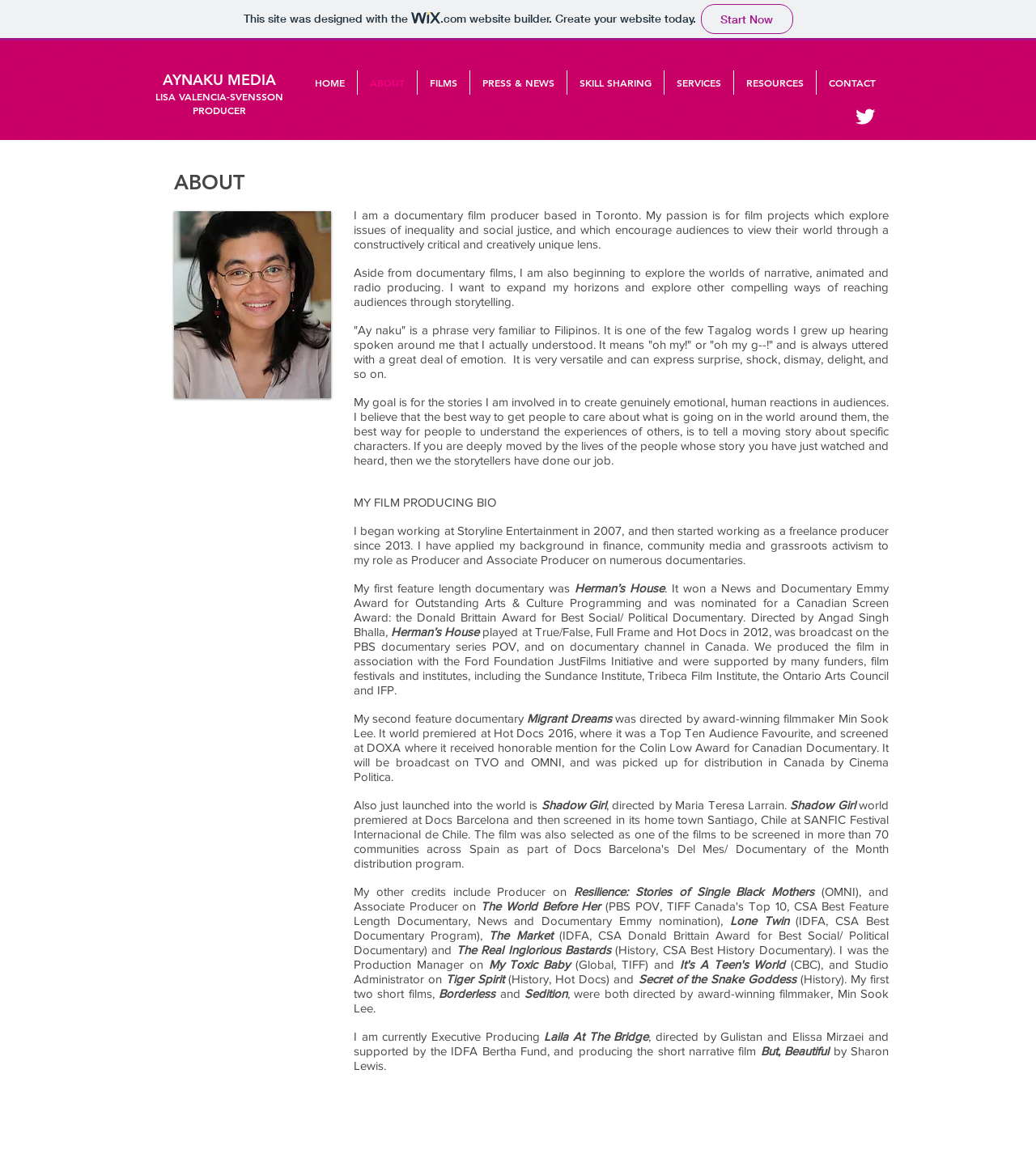Determine the bounding box coordinates of the area to click in order to meet this instruction: "Click on the 'Wix' image".

[0.396, 0.01, 0.425, 0.025]